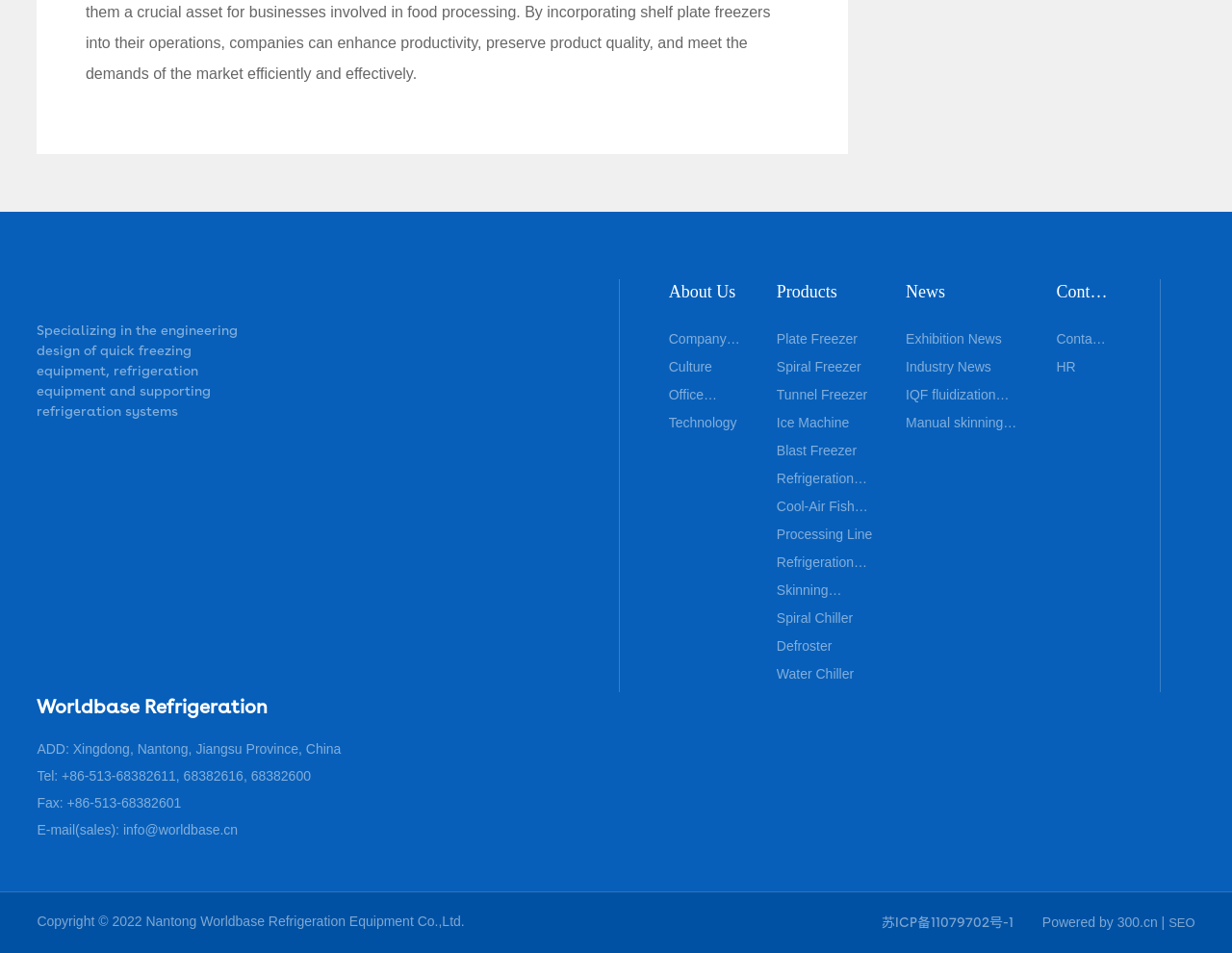Ascertain the bounding box coordinates for the UI element detailed here: "HR". The coordinates should be provided as [left, top, right, bottom] with each value being a float between 0 and 1.

[0.857, 0.375, 0.901, 0.396]